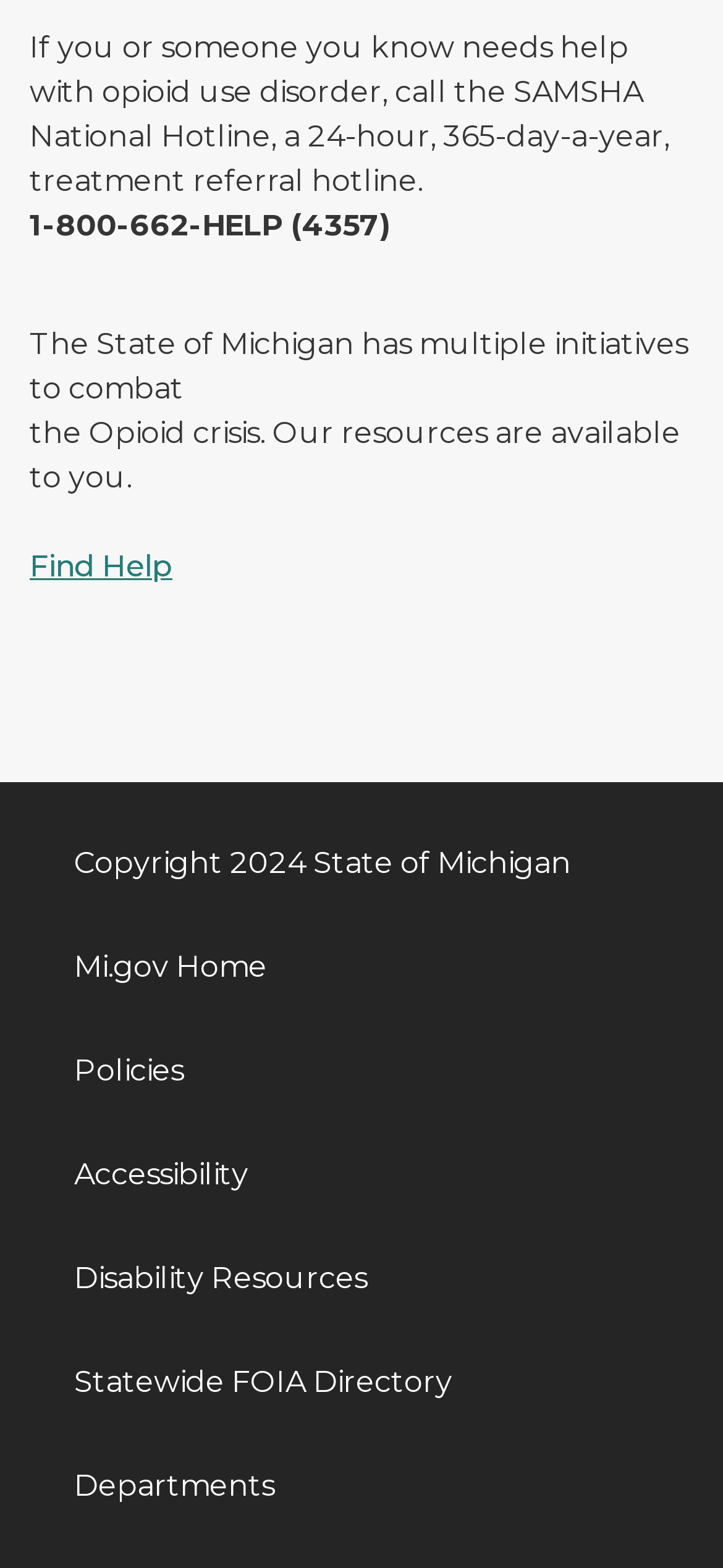Locate the bounding box coordinates of the segment that needs to be clicked to meet this instruction: "Call the SAMSHA National Hotline".

[0.041, 0.133, 0.541, 0.155]